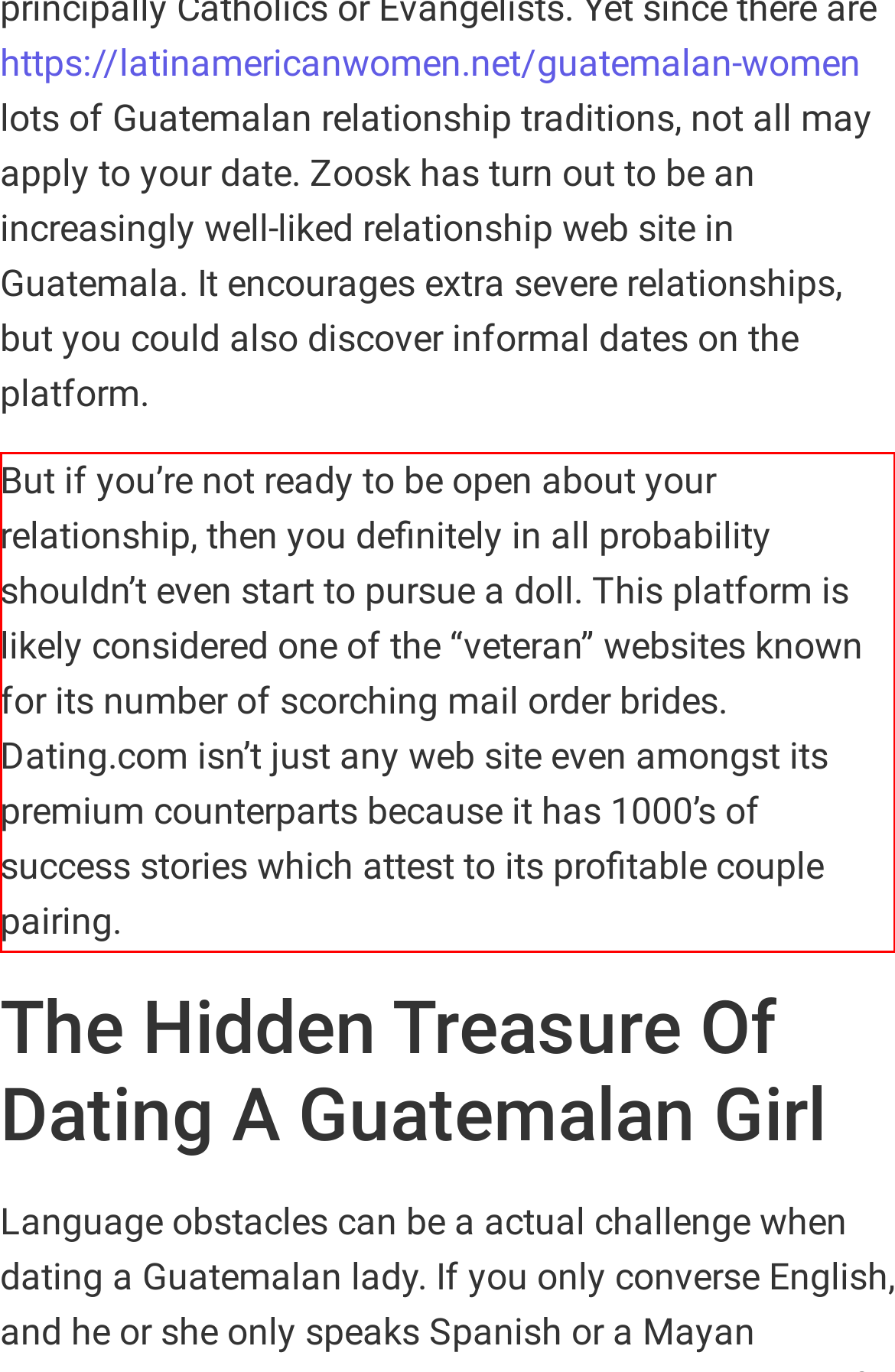Within the screenshot of a webpage, identify the red bounding box and perform OCR to capture the text content it contains.

But if you’re not ready to be open about your relationship, then you definitely in all probability shouldn’t even start to pursue a doll. This platform is likely considered one of the “veteran” websites known for its number of scorching mail order brides. Dating.com isn’t just any web site even amongst its premium counterparts because it has 1000’s of success stories which attest to its profitable couple pairing.